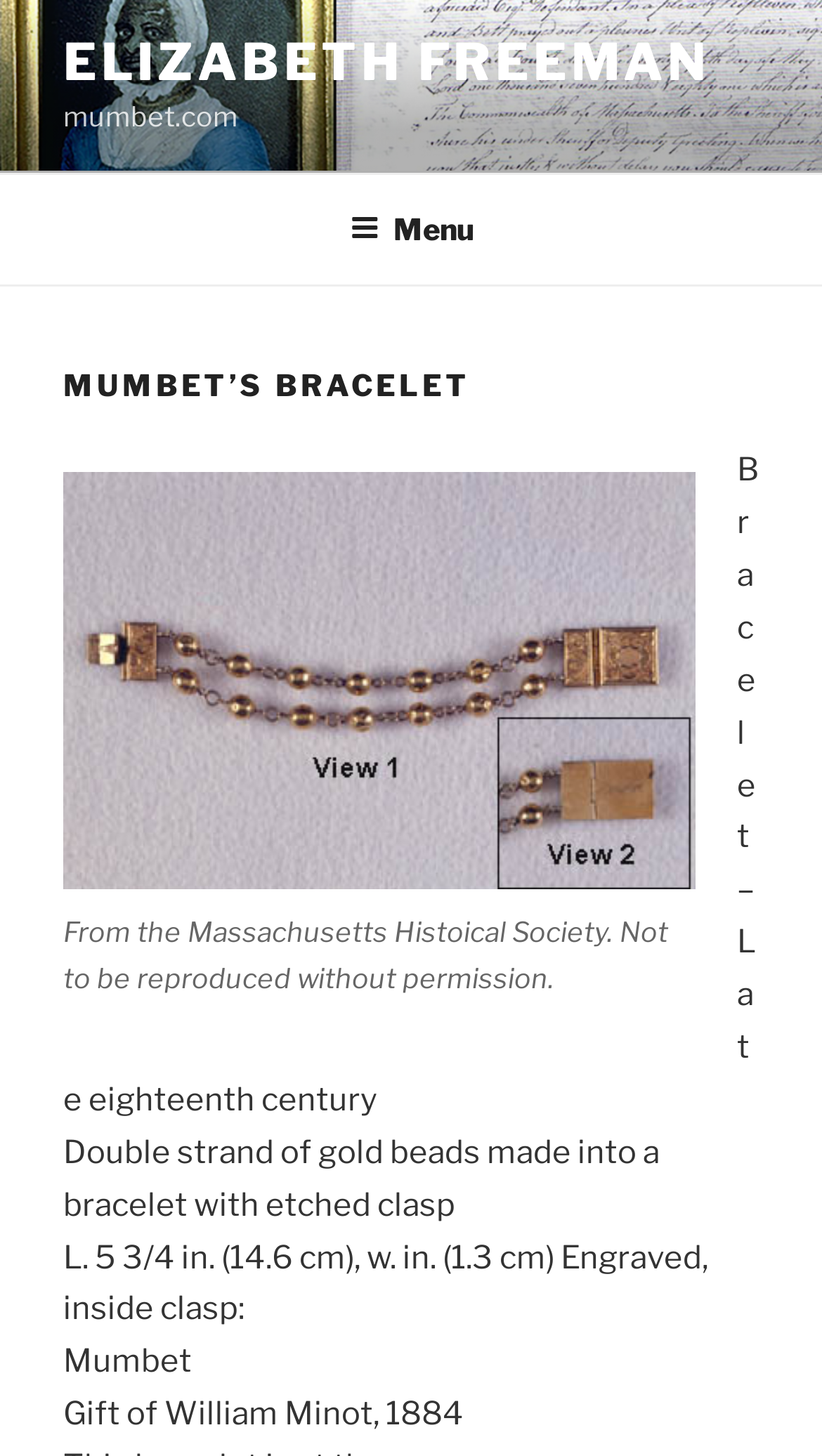Who gifted the bracelet to the Massachusetts Historical Society?
Using the visual information, answer the question in a single word or phrase.

William Minot